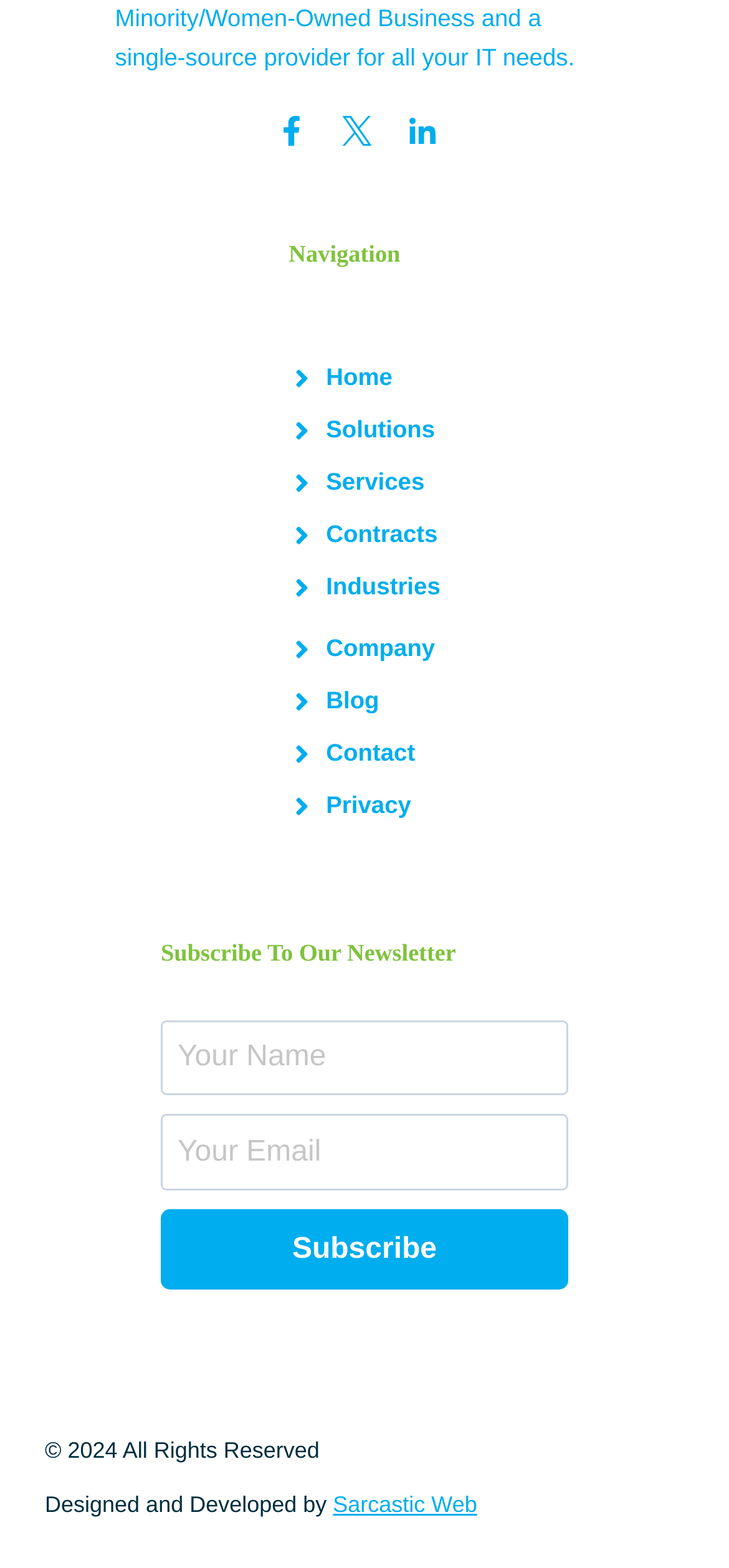Please determine the bounding box coordinates of the element's region to click in order to carry out the following instruction: "Subscribe to the newsletter". The coordinates should be four float numbers between 0 and 1, i.e., [left, top, right, bottom].

[0.221, 0.771, 0.779, 0.822]